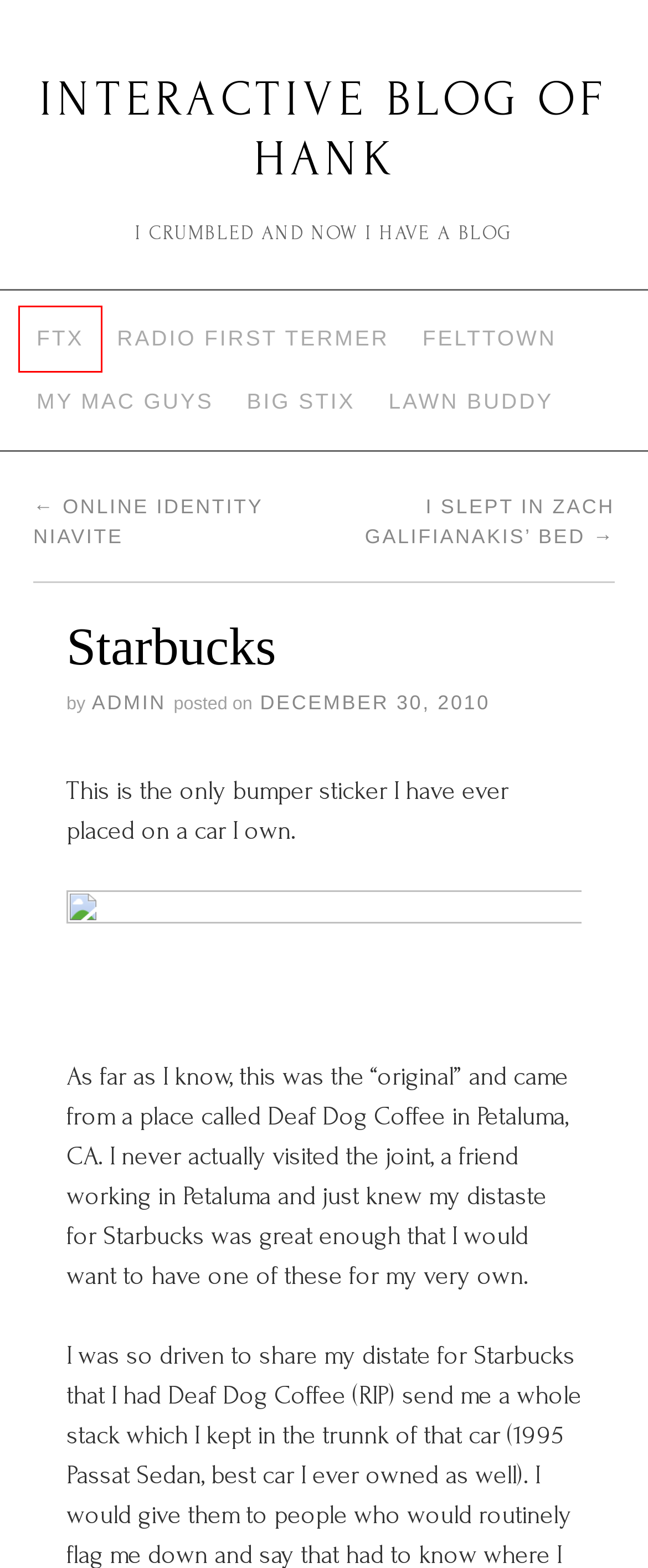Given a webpage screenshot with a UI element marked by a red bounding box, choose the description that best corresponds to the new webpage that will appear after clicking the element. The candidates are:
A. Snot Sucker » Interactive blog of Hank
B. Giant Cameras » Interactive blog of Hank
C. » Continuing search for and restoration of Radio First Termer audio files
D. Online Identity Niavite » Interactive blog of Hank
E. I slept in Zach Galifianakis’ bed » Interactive blog of Hank
F. New Car, New Era, New Hank » Interactive blog of Hank
G. Shepard Tone » Interactive blog of Hank
H. share your thoughts on all things french toast

H